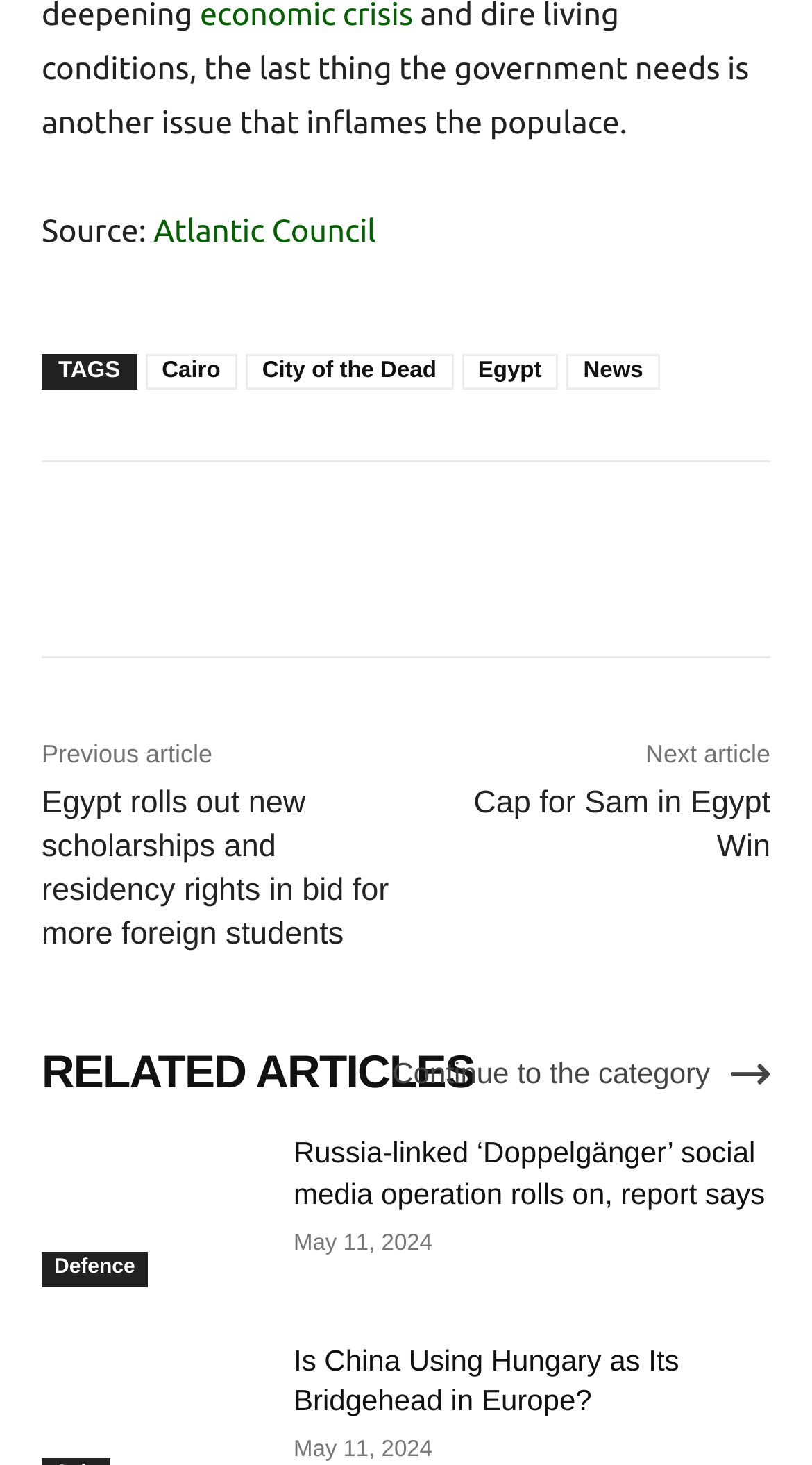Please answer the following question using a single word or phrase: 
How many links are there in the webpage?

14